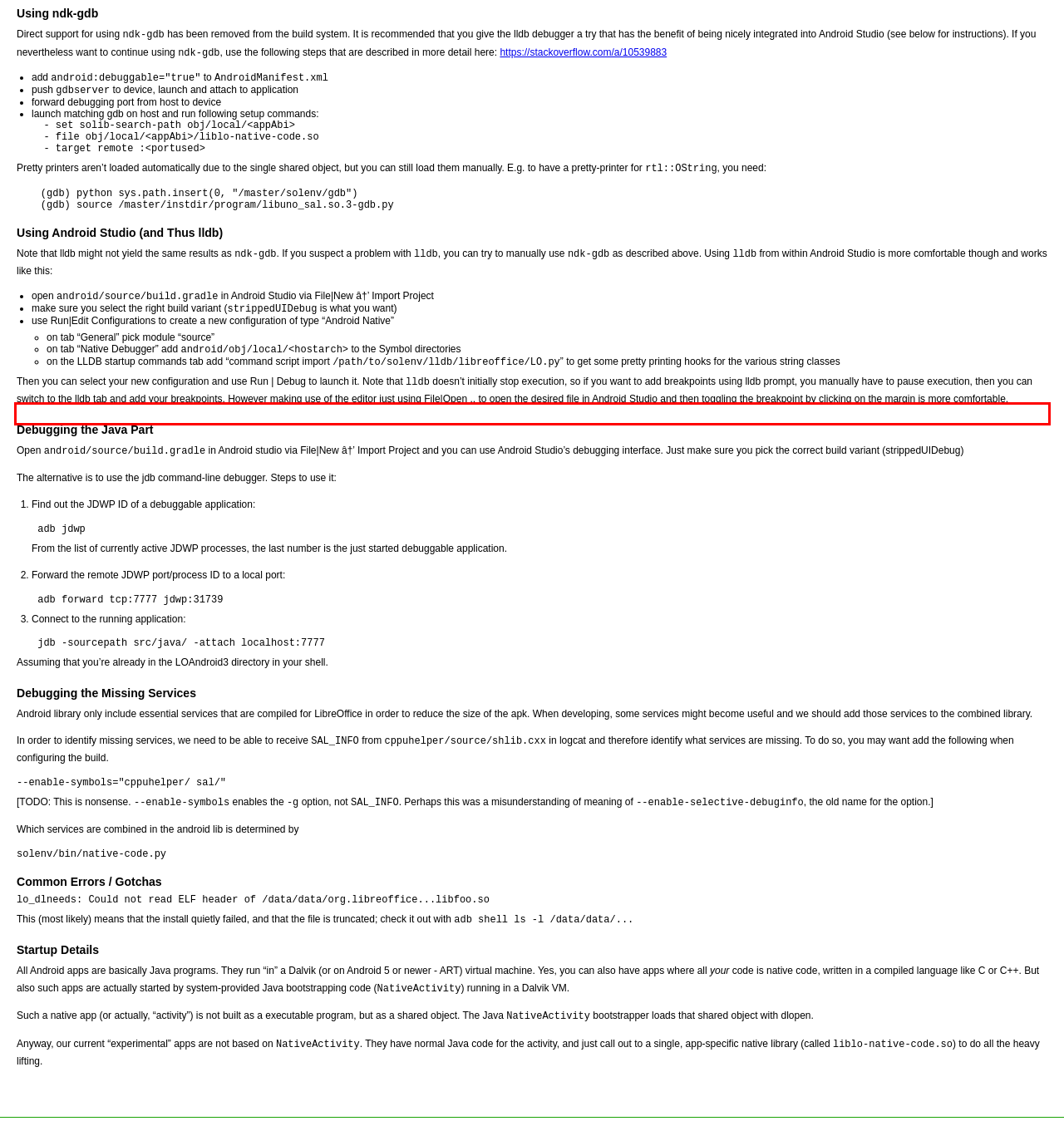Please examine the screenshot of the webpage and read the text present within the red rectangle bounding box.

Open android/source/build.gradle in Android studio via File|New â†’ Import Project and you can use Android Studio’s debugging interface. Just make sure you pick the correct build variant (strippedUIDebug)